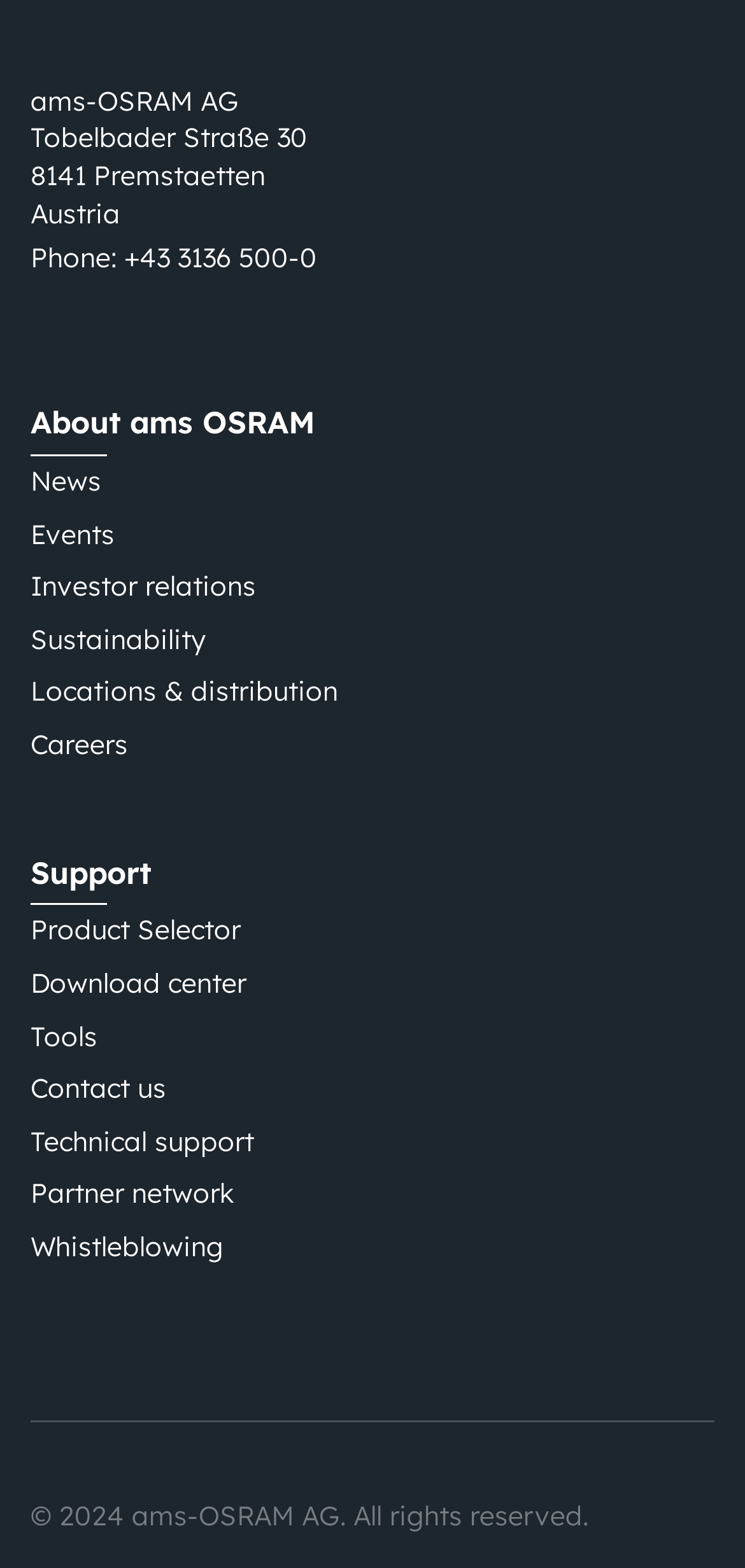What is the address of ams OSRAM?
Use the information from the image to give a detailed answer to the question.

I found the address by looking at the static text elements at the top of the webpage, which provide the street address, postal code, and country.